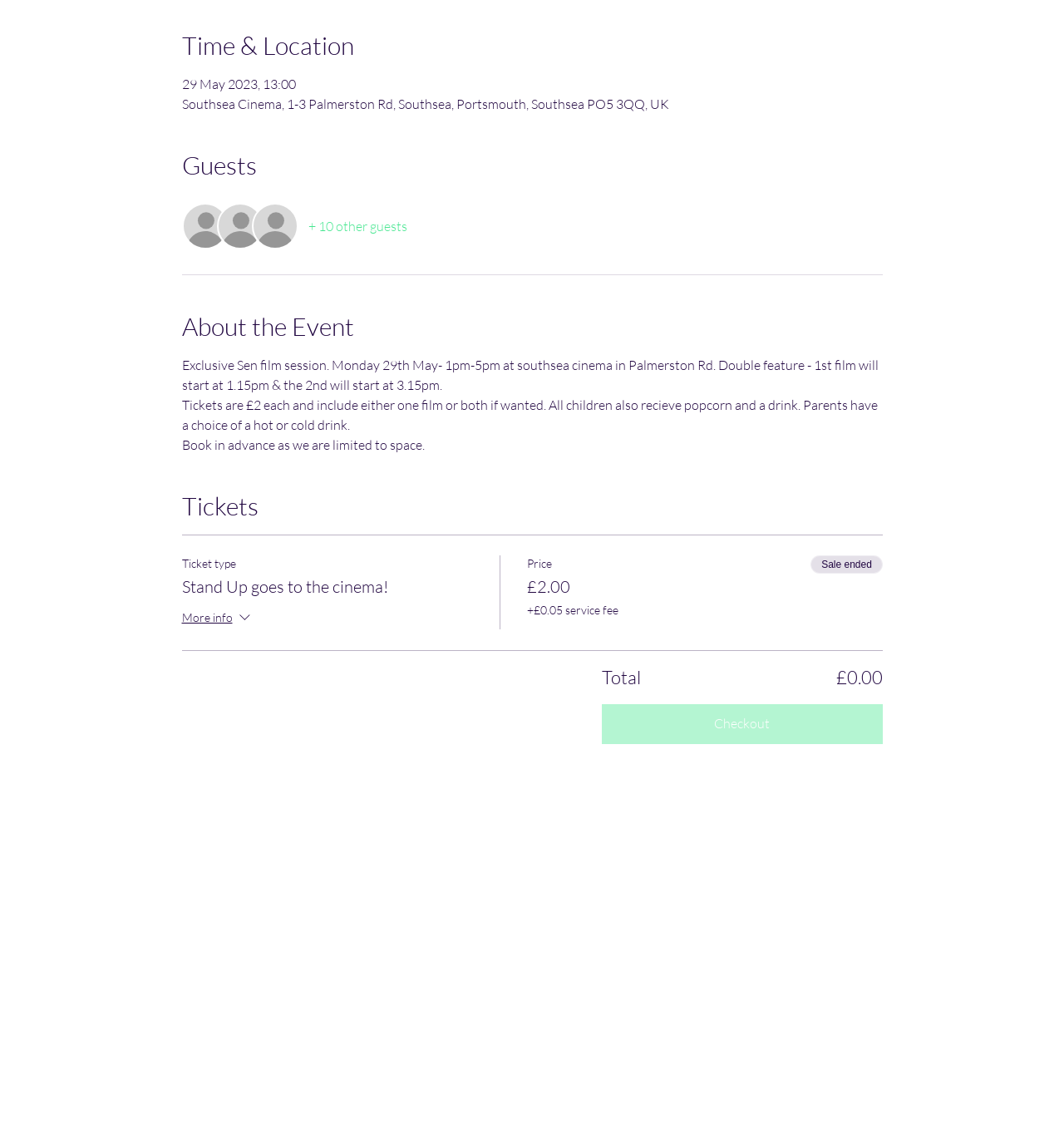Given the following UI element description: "More info", find the bounding box coordinates in the webpage screenshot.

[0.171, 0.539, 0.238, 0.558]